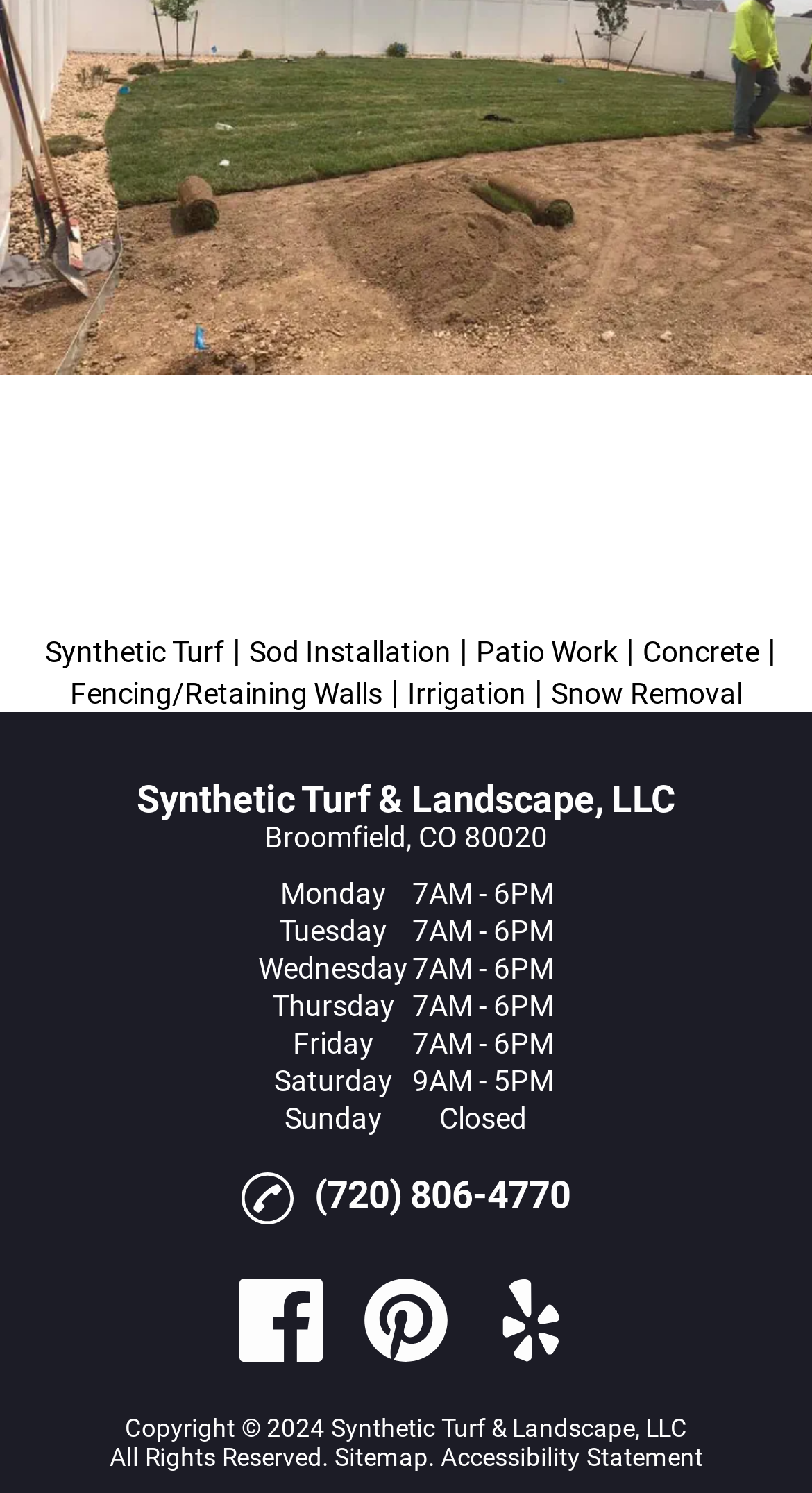Determine the bounding box coordinates of the element's region needed to click to follow the instruction: "Click on 'Click Here'". Provide these coordinates as four float numbers between 0 and 1, formatted as [left, top, right, bottom].

None